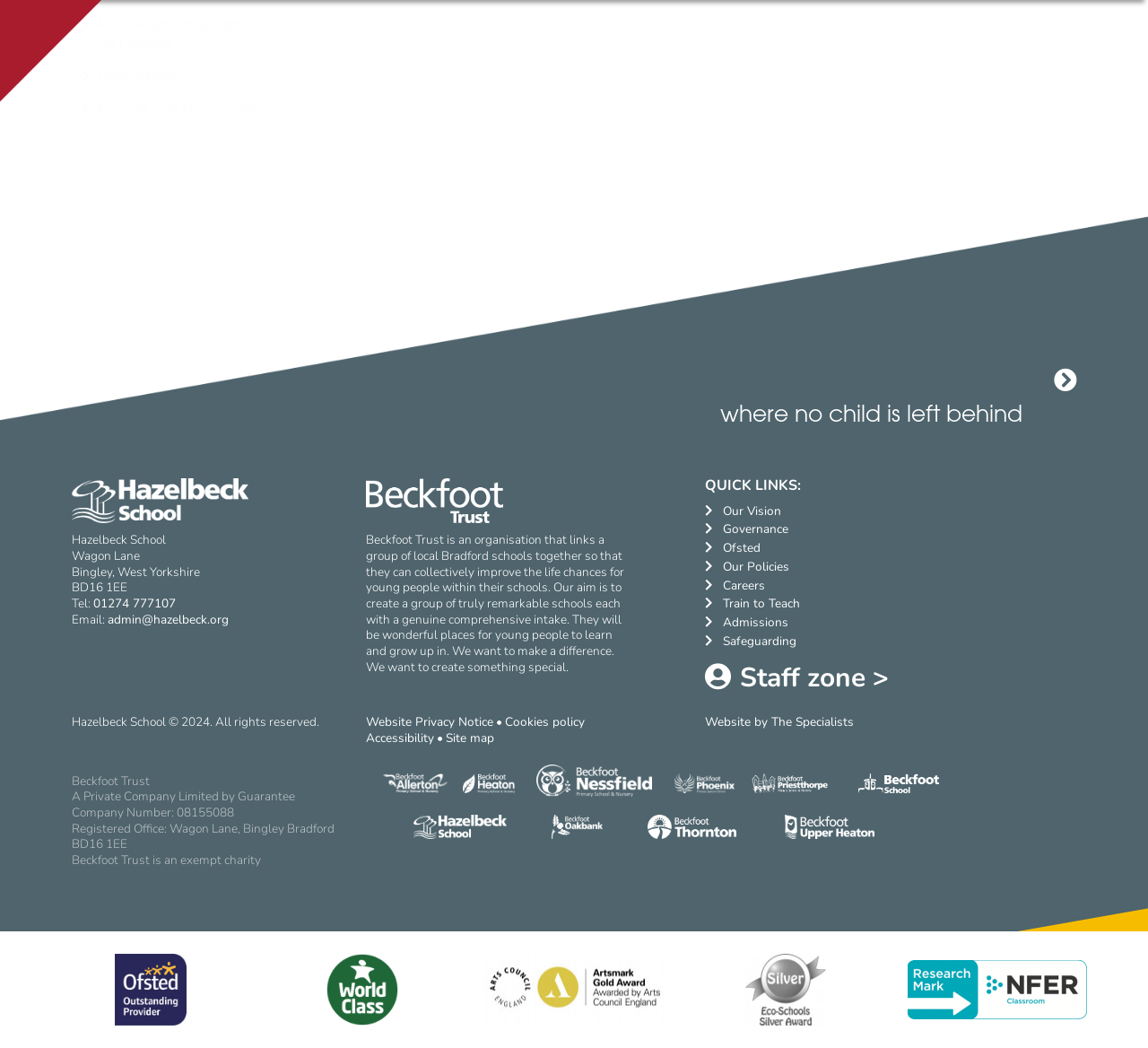What is the name of the school?
Using the information presented in the image, please offer a detailed response to the question.

The name of the school can be found in the image element with the text 'Hazelbeck School' at the top of the webpage.